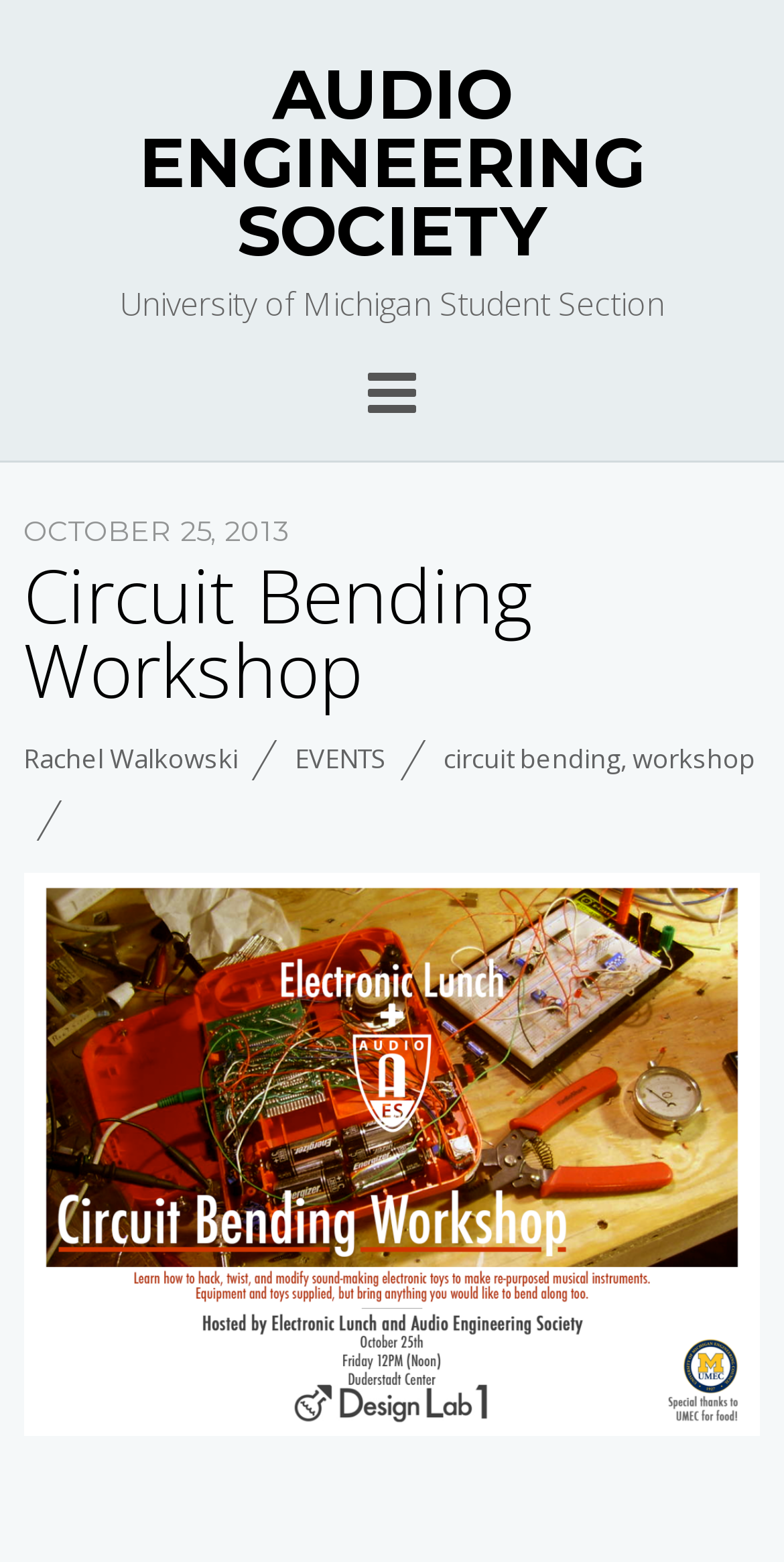Describe all visible elements and their arrangement on the webpage.

The webpage is about the Audio Engineering Society, specifically the University of Michigan Student Section. At the top, there is a large heading that reads "AUDIO ENGINEERING SOCIETY" with a link to the same text. Below this, there is a static text that reads "University of Michigan Student Section".

The main content of the page is an article that takes up most of the page. At the top of the article, there is a time stamp that reads "OCTOBER 25, 2013". Below this, there is a heading that reads "Circuit Bending Workshop" with a link to the same text. 

There are several links and text elements that follow. A link to "Rachel Walkowski" is positioned above a series of links that include "EVENTS", "circuit bending", and "workshop", separated by commas. These links are aligned horizontally and take up about half of the page width.

At the bottom of the page, there is a large link that reads "circuit_bending_workshop_10_25_13" which is accompanied by an image with the same description. The image takes up about half of the page width and is positioned below the series of links mentioned earlier.